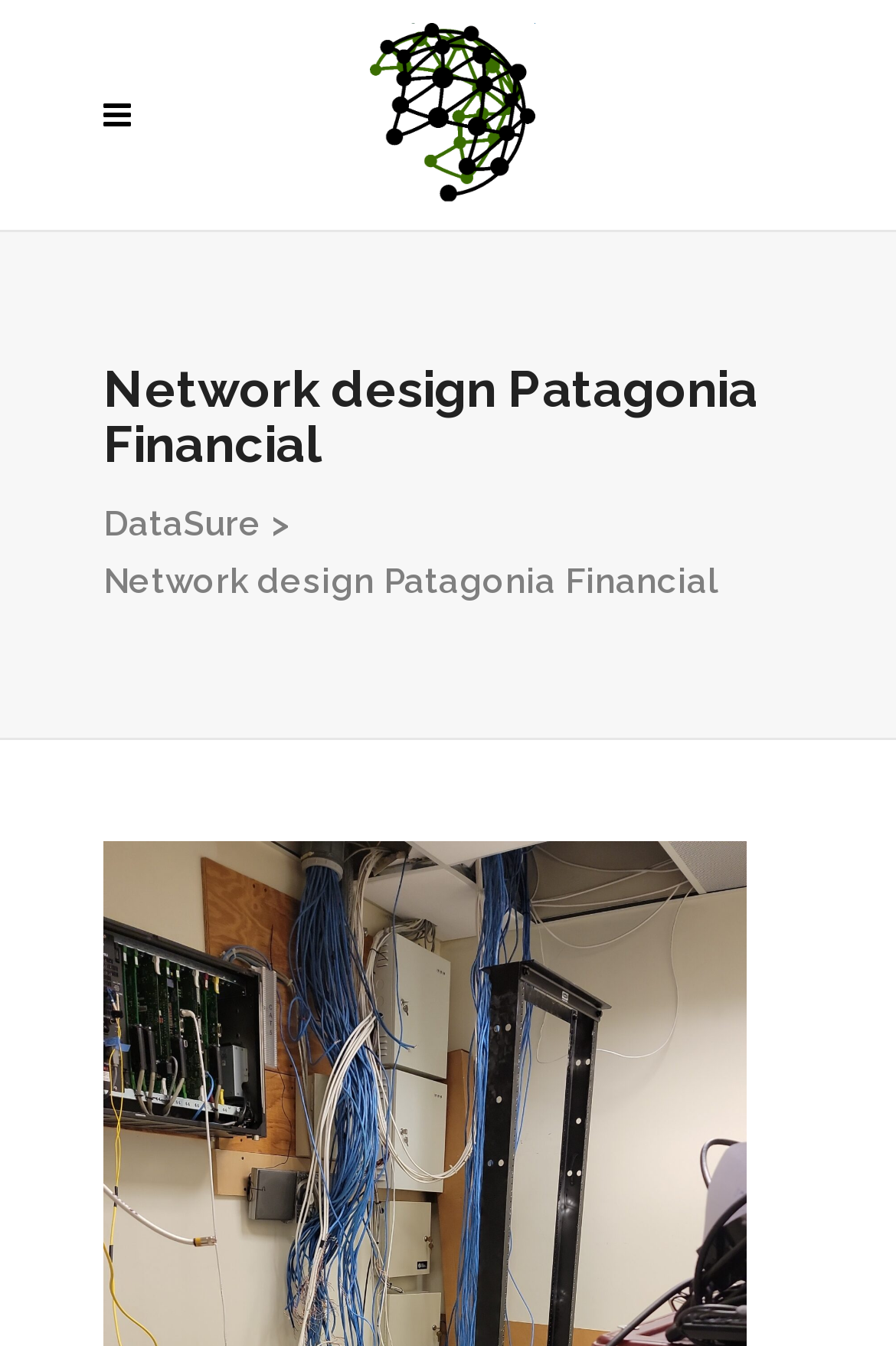Please determine the bounding box coordinates for the UI element described as: "DataSure".

[0.115, 0.369, 0.292, 0.41]